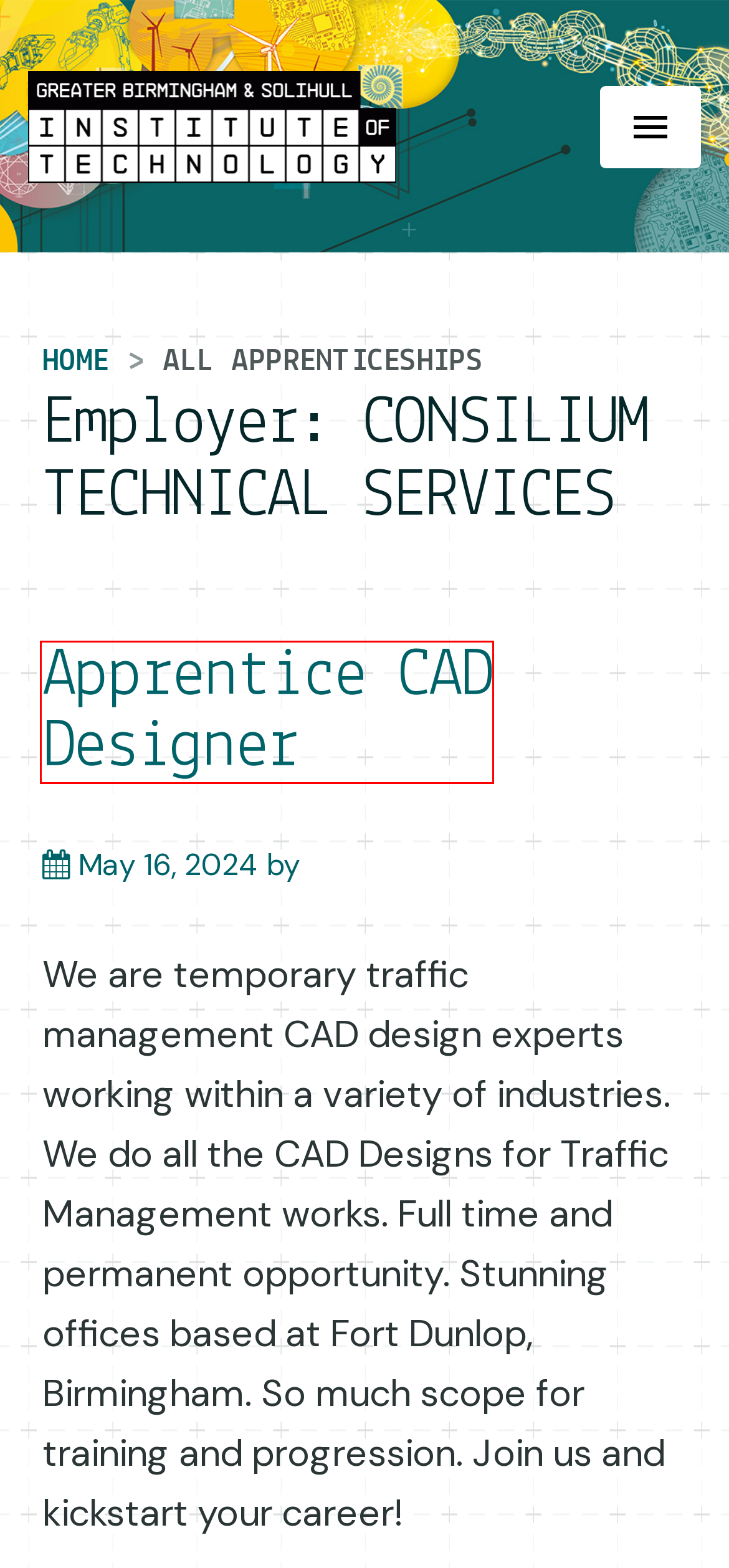You are provided with a screenshot of a webpage containing a red rectangle bounding box. Identify the webpage description that best matches the new webpage after the element in the bounding box is clicked. Here are the potential descriptions:
A. Acceptable use policy - Greater Birmingham & Solihull Institute of Technology
B. February 2021 - Greater Birmingham & Solihull Institute of Technology
C. March 2022 - Greater Birmingham & Solihull Institute of Technology
D. Home - Greater Birmingham & Solihull Institute of Technology
E. Privacy Policy - Greater Birmingham & Solihull Institute of Technology
F. Apprentice CAD Designer - Greater Birmingham & Solihull Institute of Technology
G. University of Birmingham Archives - Greater Birmingham & Solihull Institute of Technology
H. Events - Greater Birmingham & Solihull Institute of Technology

F